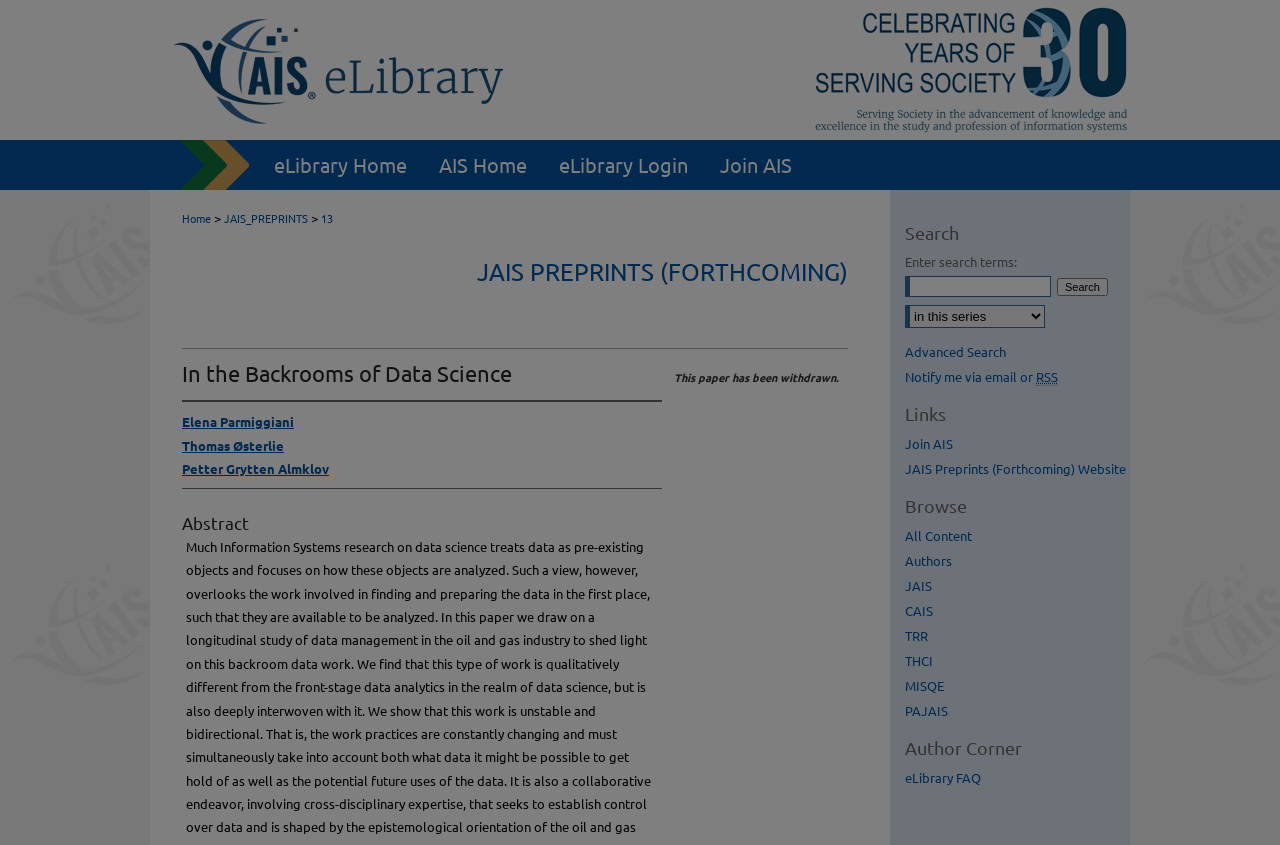What is the name of the paper?
Look at the screenshot and respond with one word or a short phrase.

In the Backrooms of Data Science